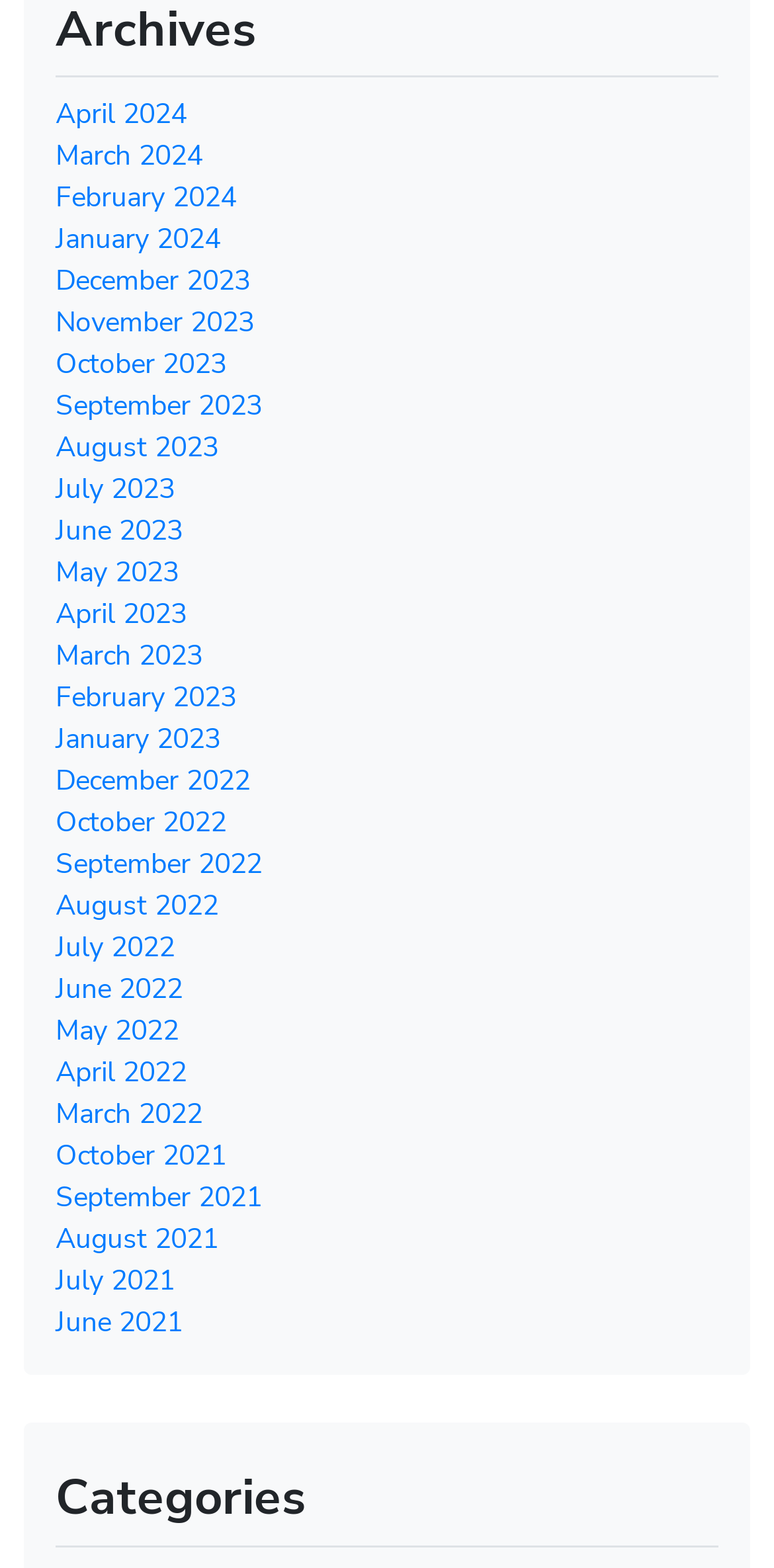What is the category heading?
Based on the image, provide a one-word or brief-phrase response.

Categories